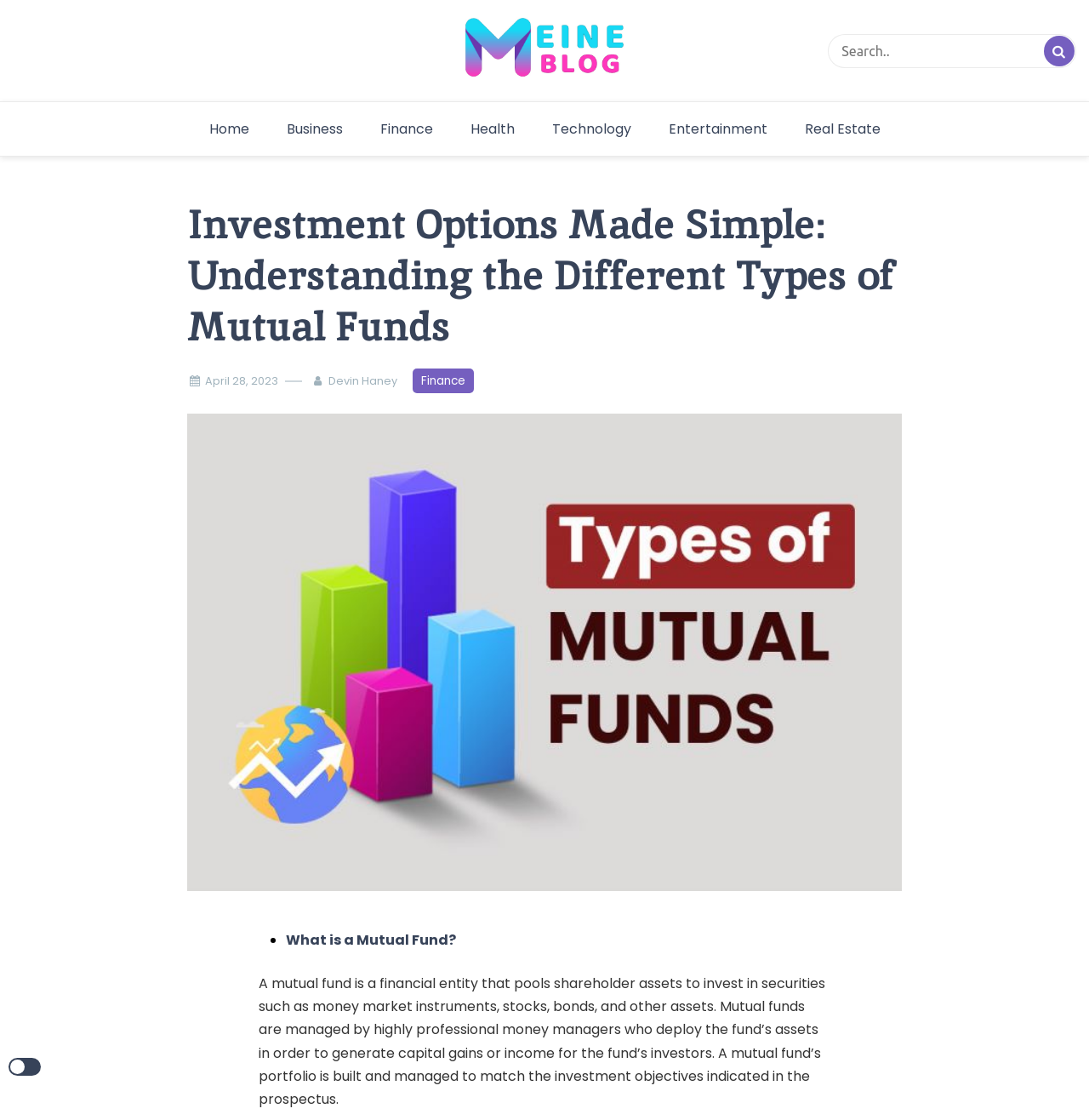What is the main topic of this webpage?
Answer the question in as much detail as possible.

Based on the webpage content, especially the heading and the text description, it is clear that the main topic of this webpage is mutual funds, specifically understanding the different types of mutual funds.